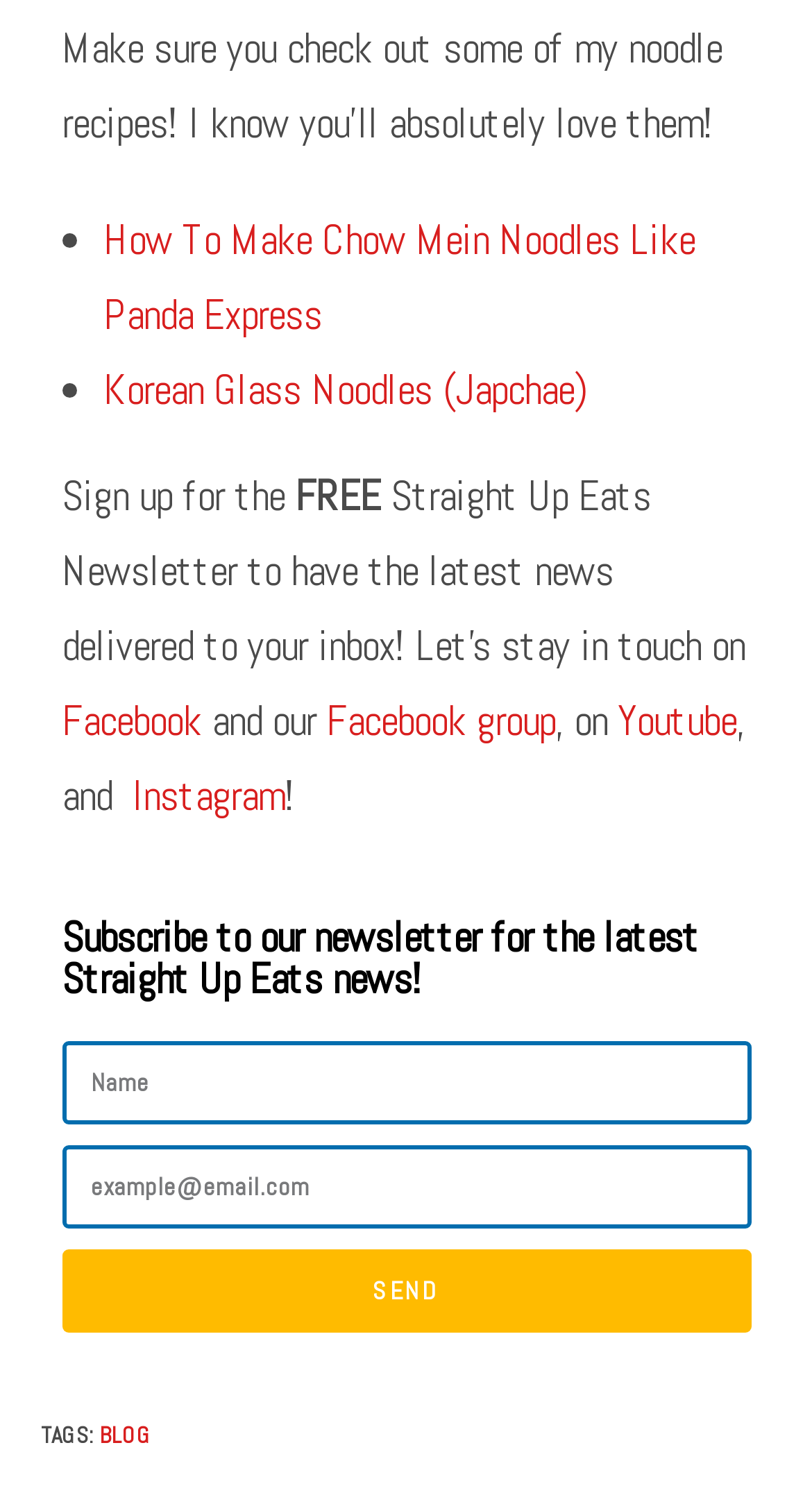Please determine the bounding box coordinates of the element to click on in order to accomplish the following task: "Go to 'For Authors'". Ensure the coordinates are four float numbers ranging from 0 to 1, i.e., [left, top, right, bottom].

None